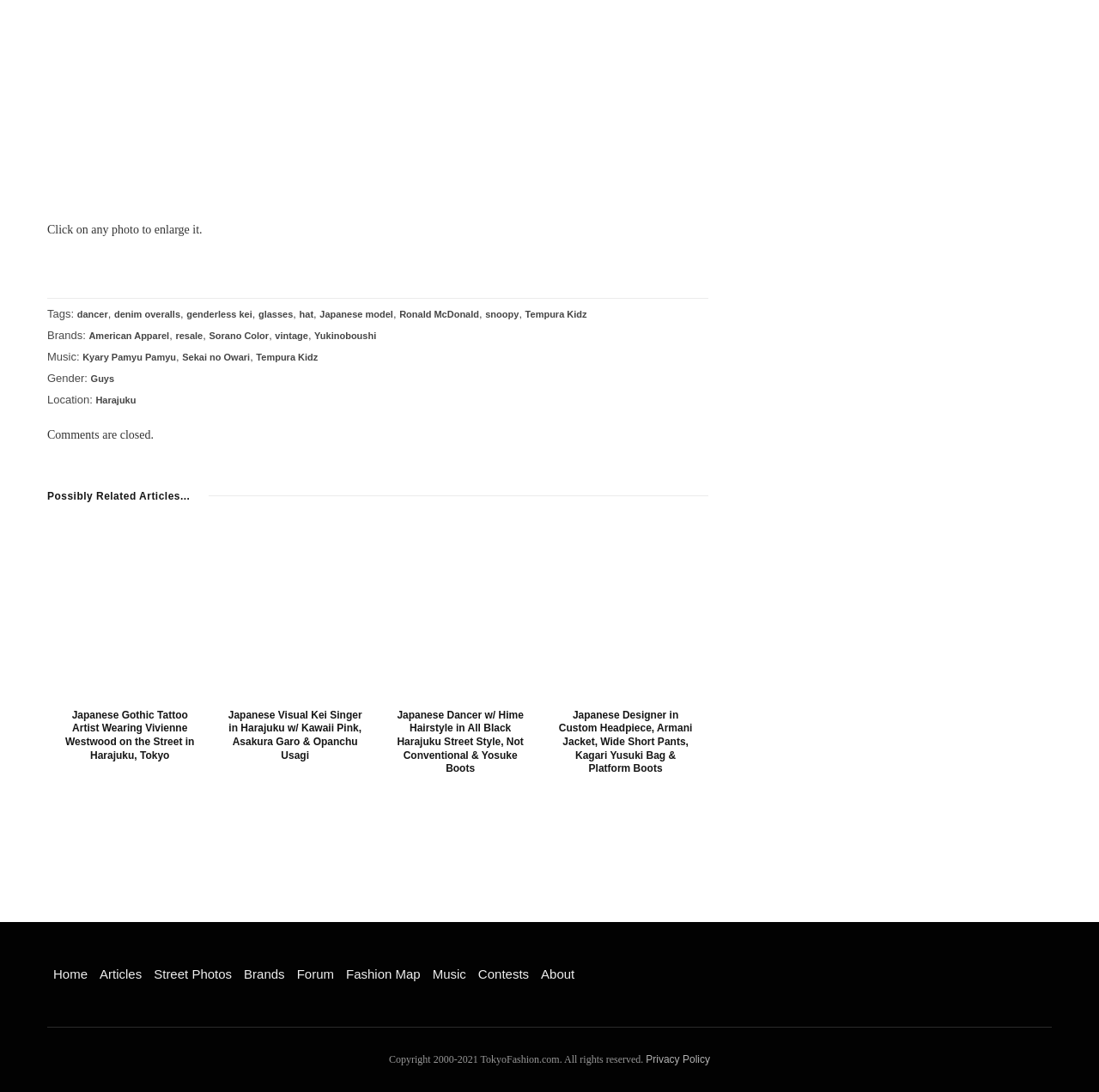Kindly determine the bounding box coordinates for the area that needs to be clicked to execute this instruction: "Click the INDIVIDUALS button".

None